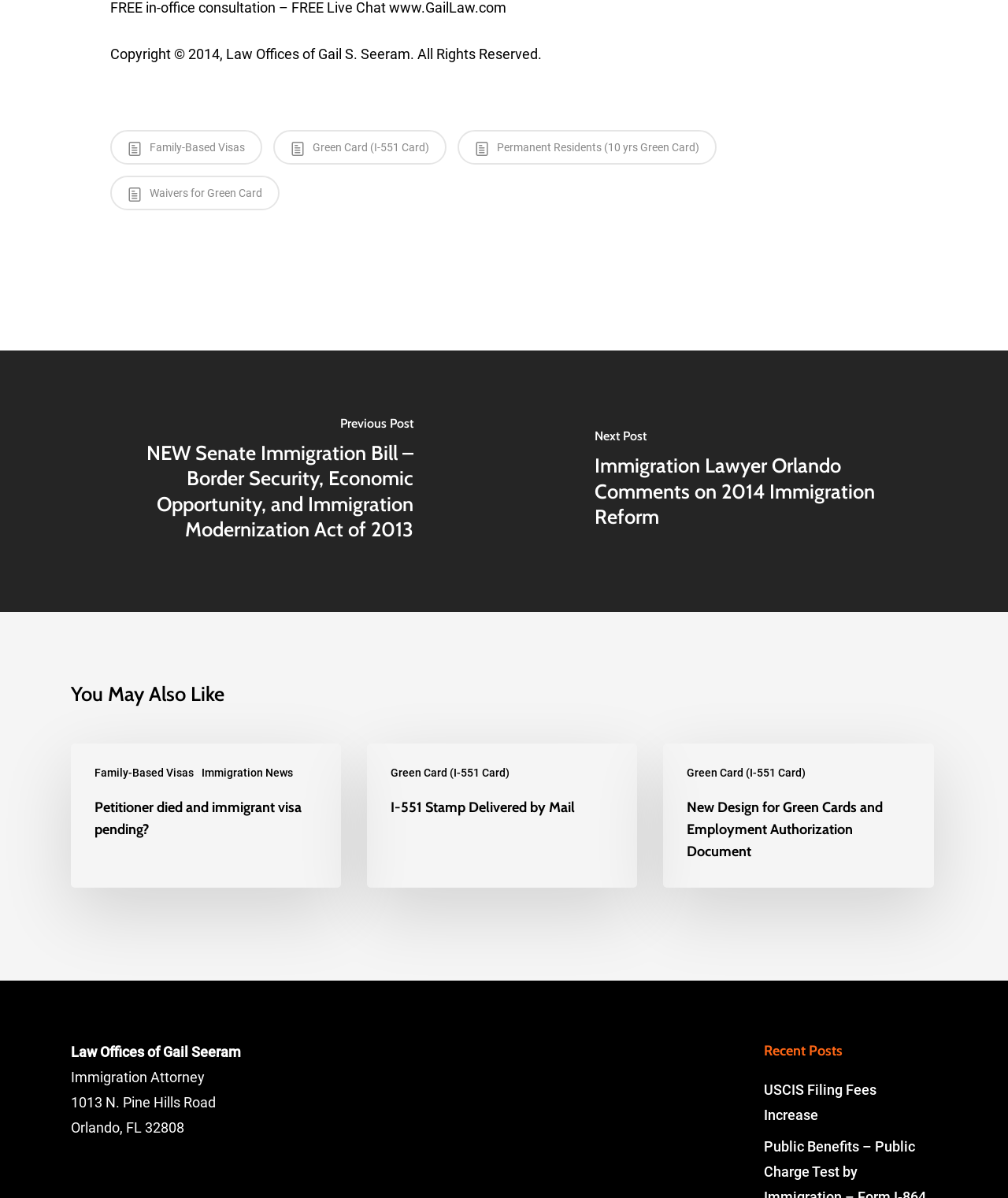Specify the bounding box coordinates of the area to click in order to follow the given instruction: "Read about the NEW Senate Immigration Bill."

[0.0, 0.293, 0.5, 0.511]